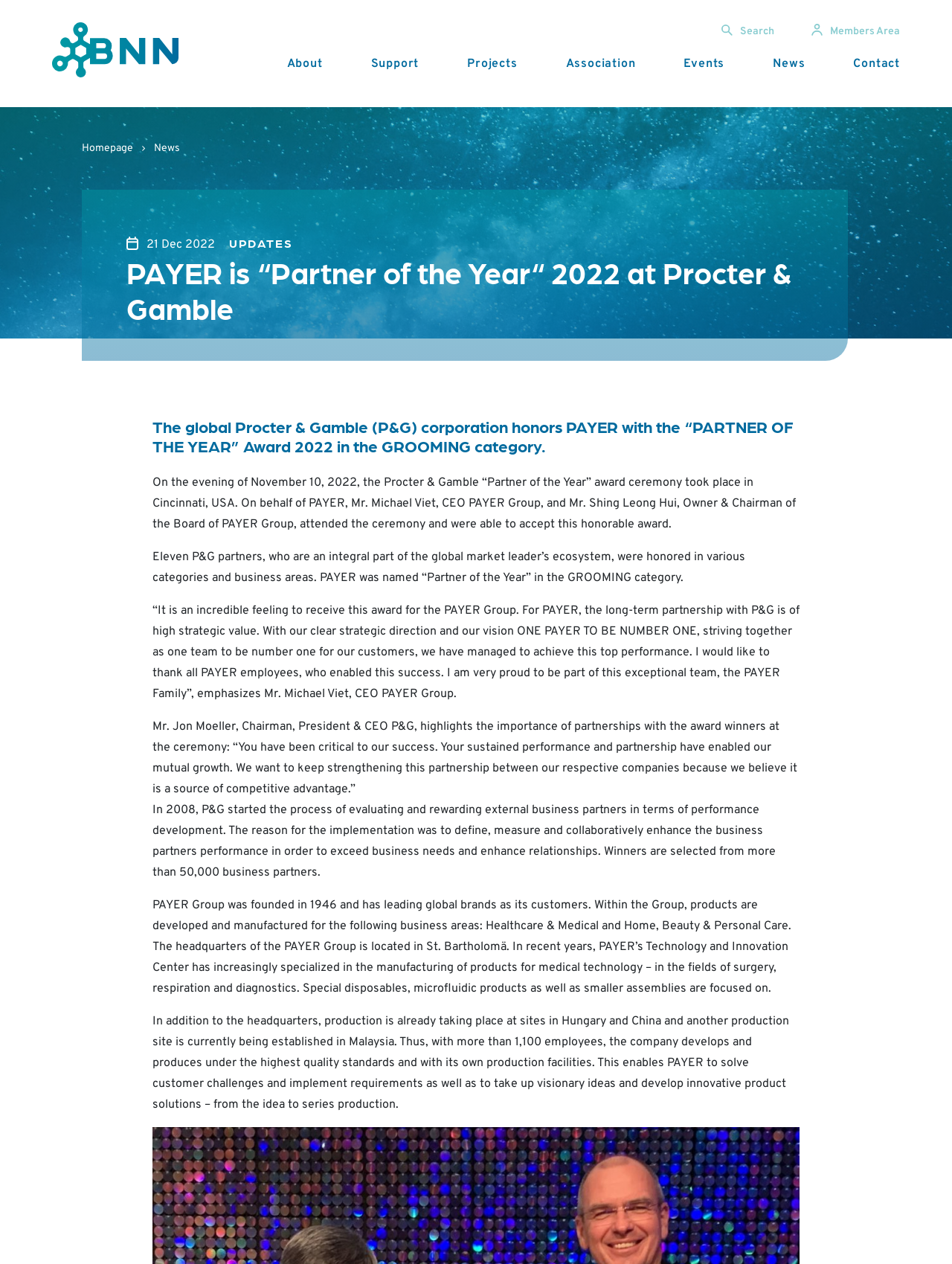How many business partners does Procter & Gamble have?
Provide a fully detailed and comprehensive answer to the question.

As mentioned on the webpage, Procter & Gamble started evaluating and rewarding external business partners in 2008, and winners are selected from more than 50,000 business partners.